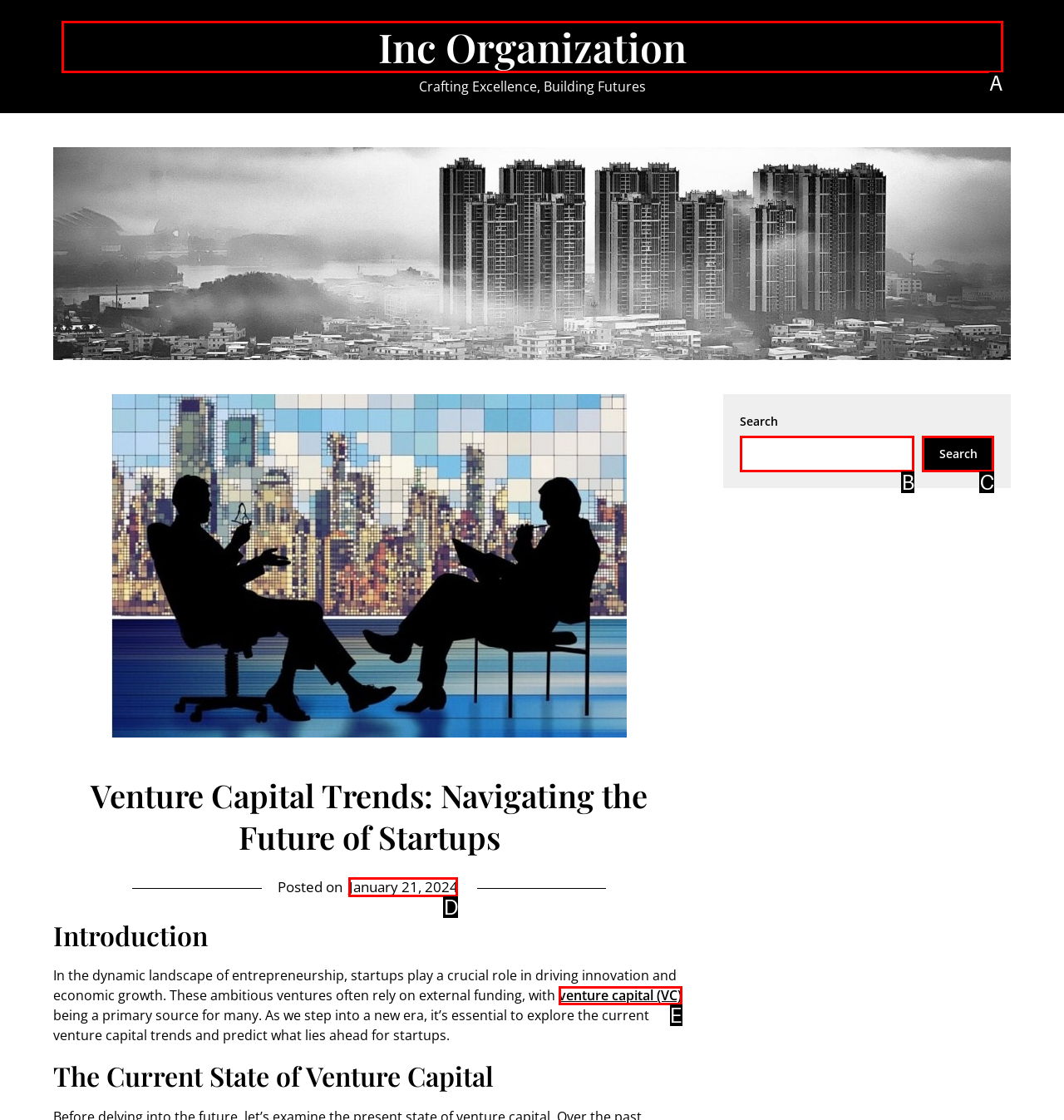Given the description: parent_node: 4 min read, select the HTML element that best matches it. Reply with the letter of your chosen option.

None